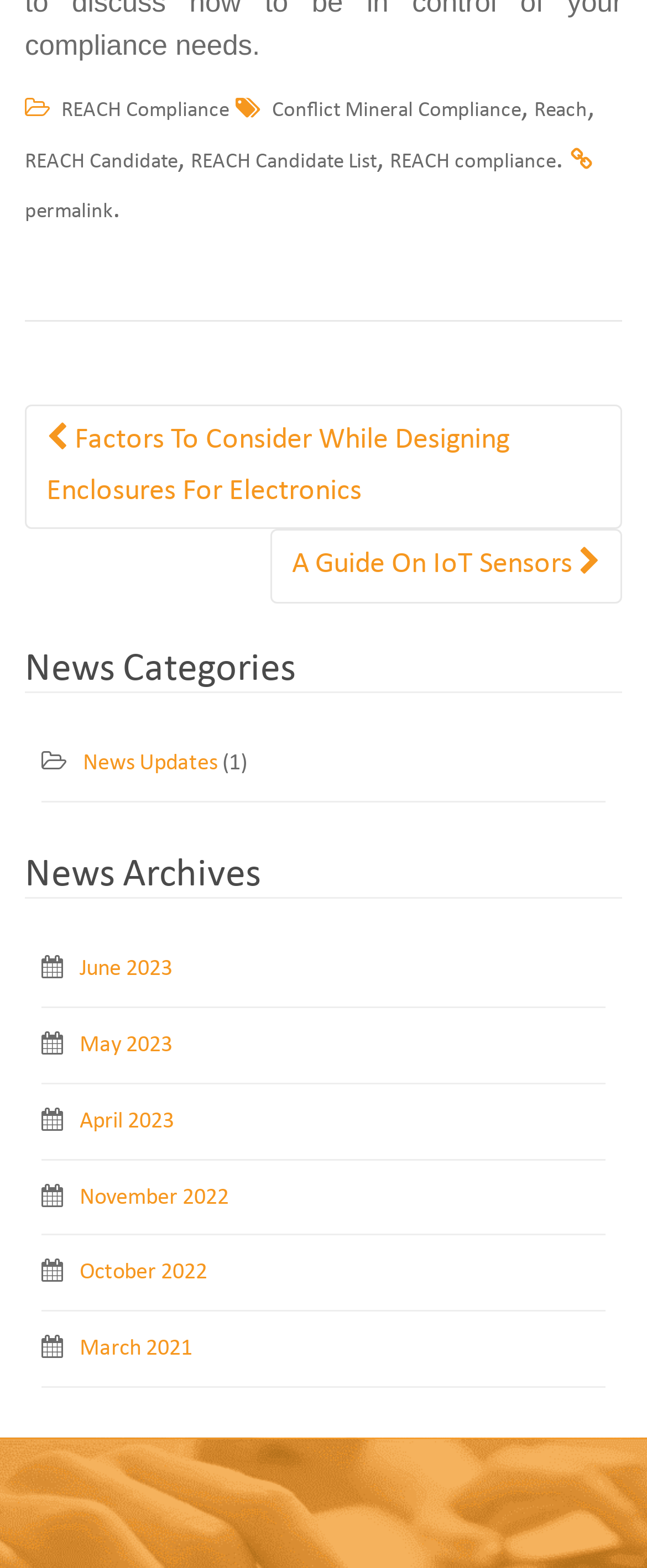Answer the following query concisely with a single word or phrase:
How many horizontal separators are on the page?

1